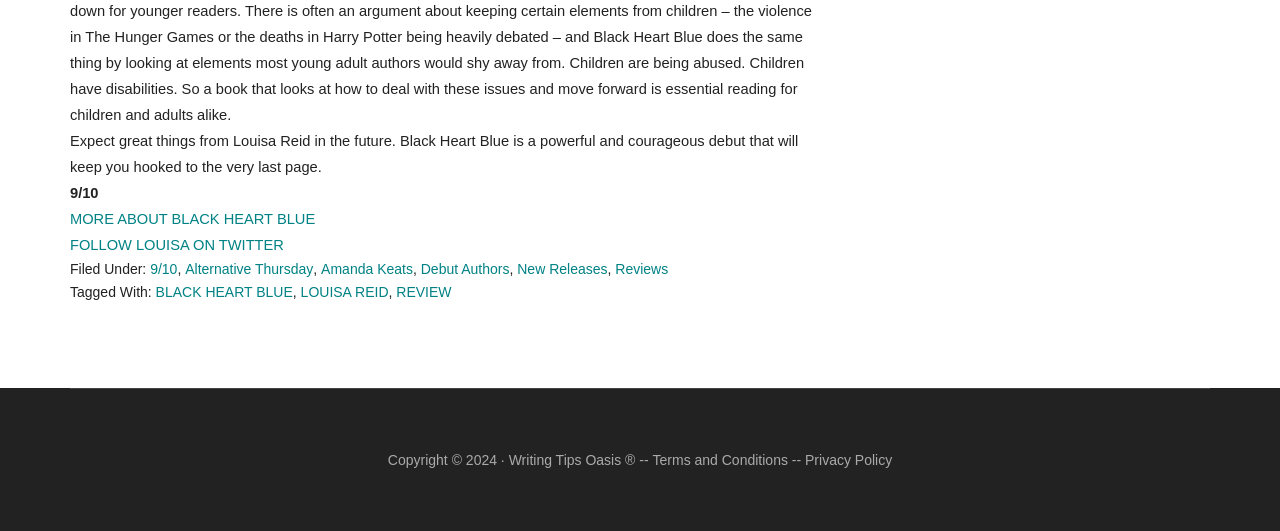What is the rating of Black Heart Blue?
Answer the question with as much detail as you can, using the image as a reference.

The rating of Black Heart Blue can be found in the StaticText element with the text '9/10' which is located above the link 'MORE ABOUT BLACK HEART BLUE'.